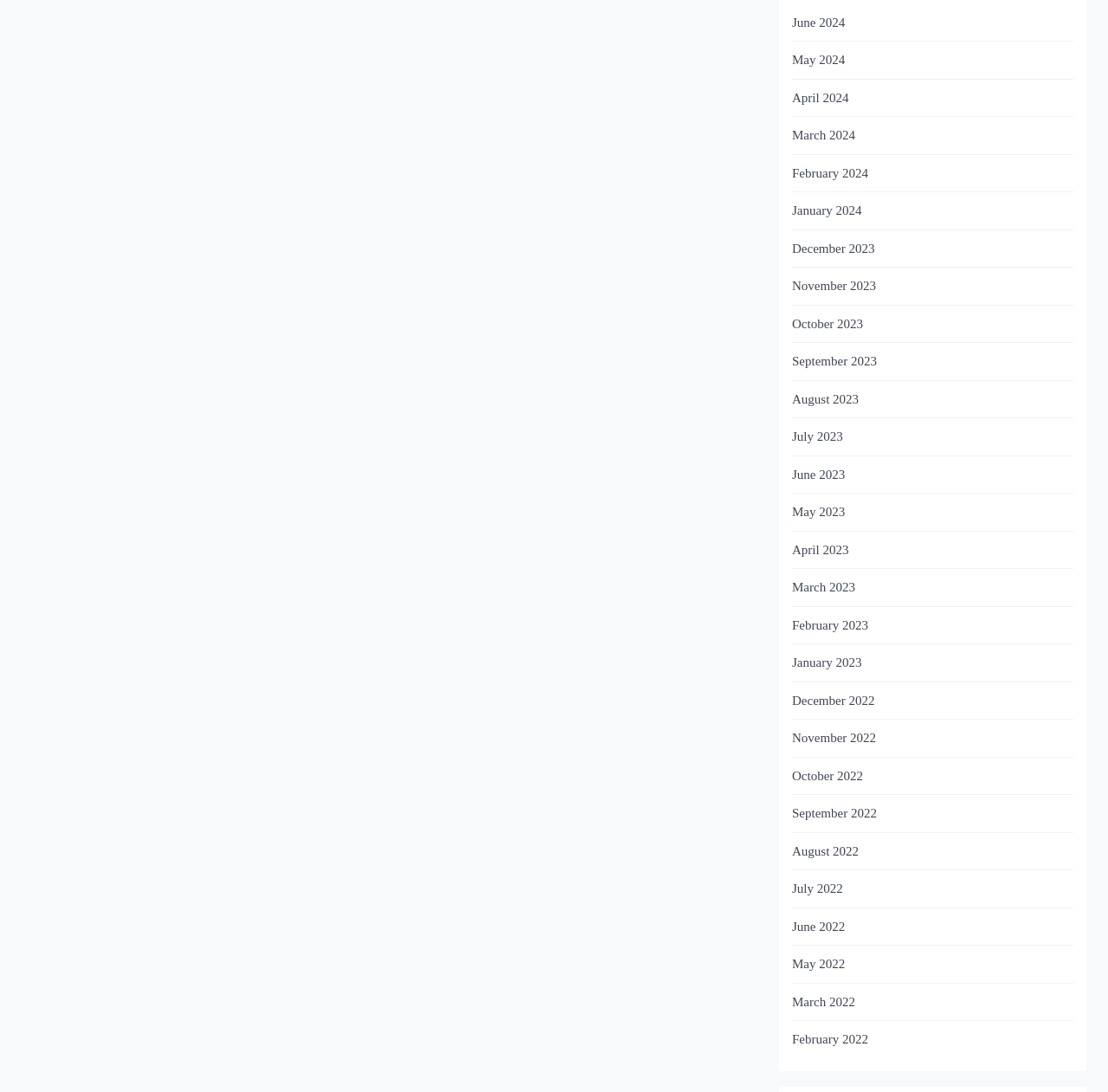Are the months listed in chronological order?
Look at the screenshot and give a one-word or phrase answer.

Yes